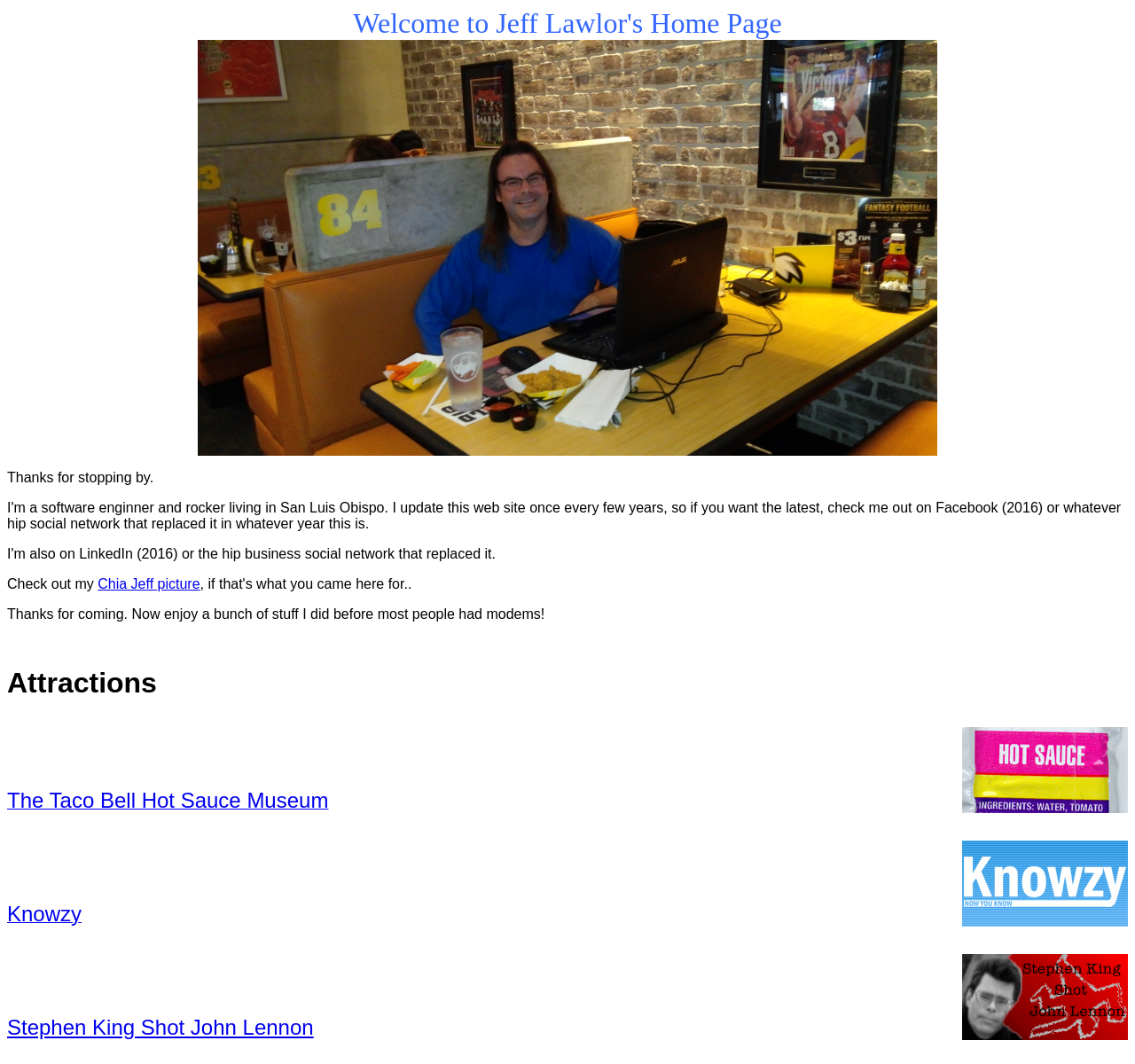Identify the bounding box coordinates for the UI element mentioned here: "Amy Brooks Real Estate Blog". Provide the coordinates as four float values between 0 and 1, i.e., [left, top, right, bottom].

None